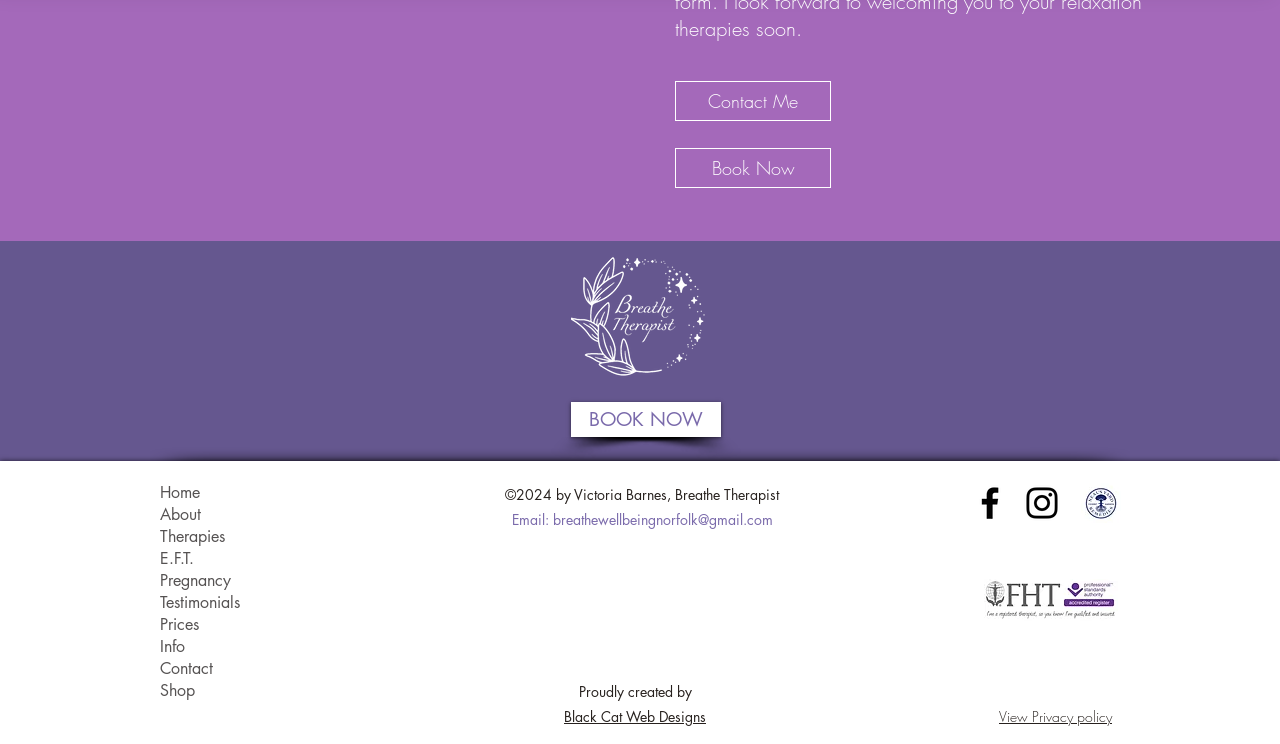Find and indicate the bounding box coordinates of the region you should select to follow the given instruction: "Check the 'Testimonials'".

[0.125, 0.796, 0.28, 0.826]